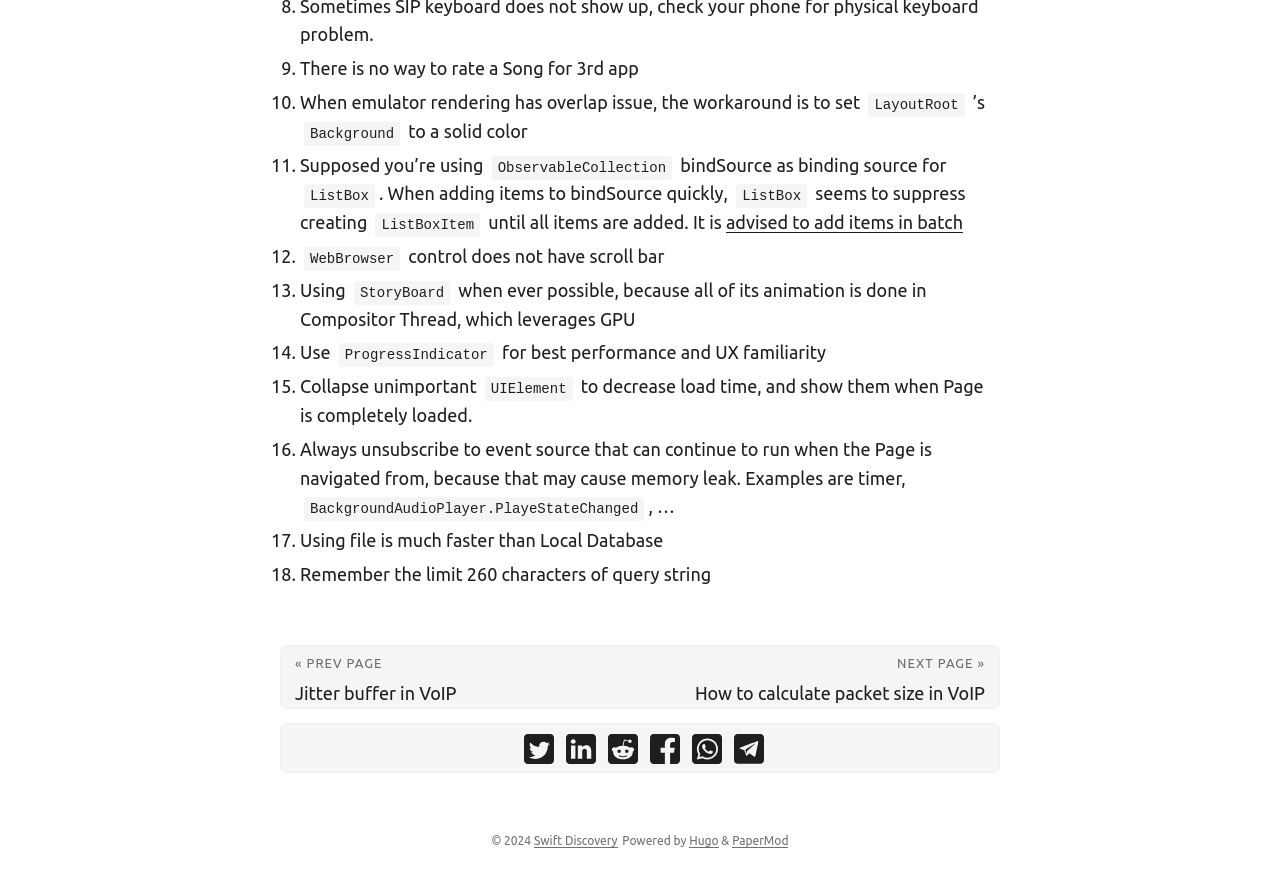What is the limitation of query string?
Please provide a detailed and comprehensive answer to the question.

I found the answer by reading the text associated with the 18th list marker, which reminds the user to 'Remember the limit 260 characters of query string'.